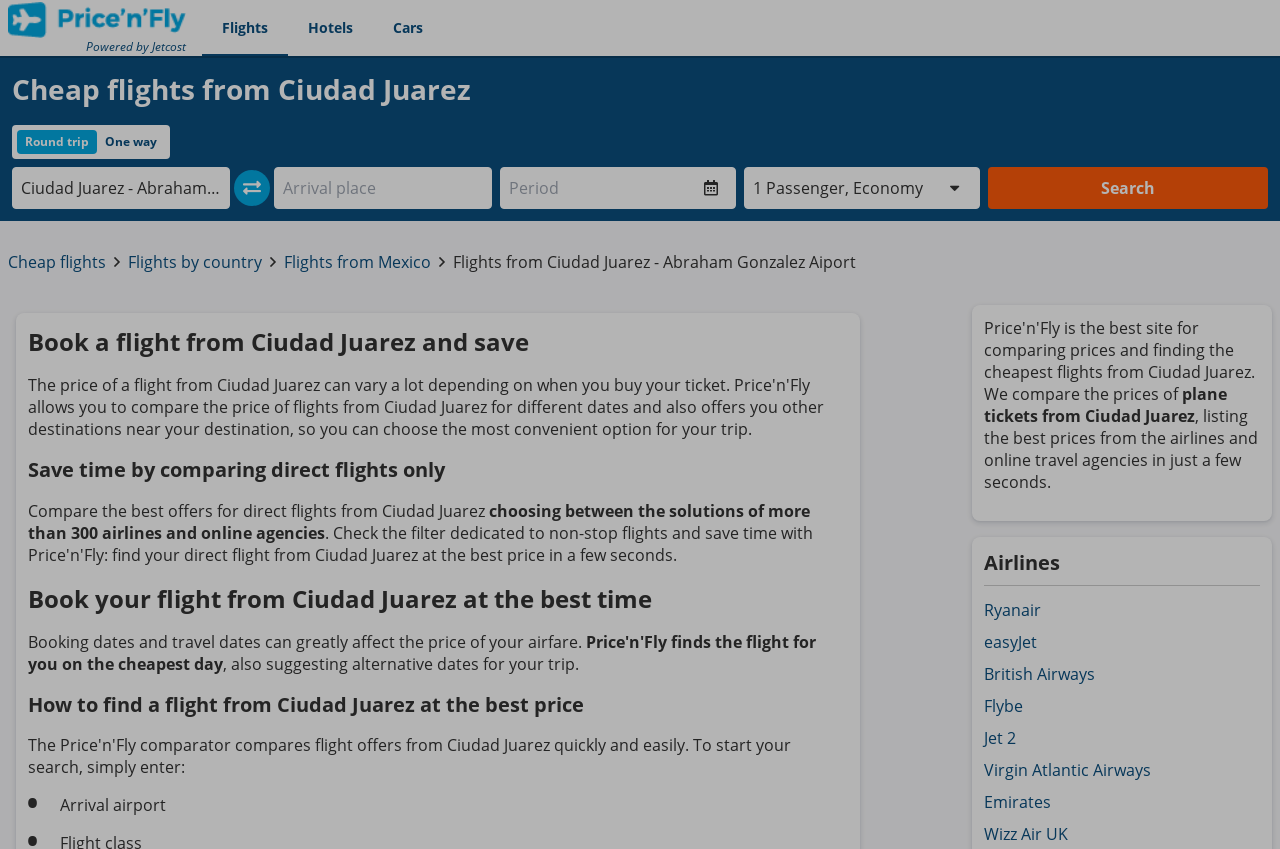Reply to the question with a brief word or phrase: What is the default departure place?

Ciudad Juarez - Abraham Gonzalez Aiport